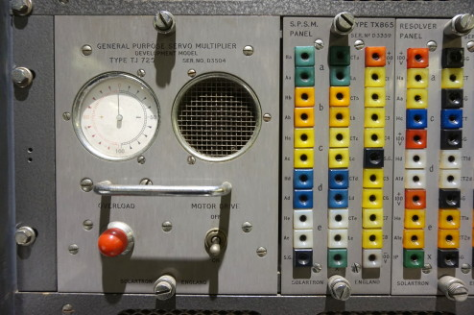What is the purpose of the circular grille?
Answer the question using a single word or phrase, according to the image.

Ventilation